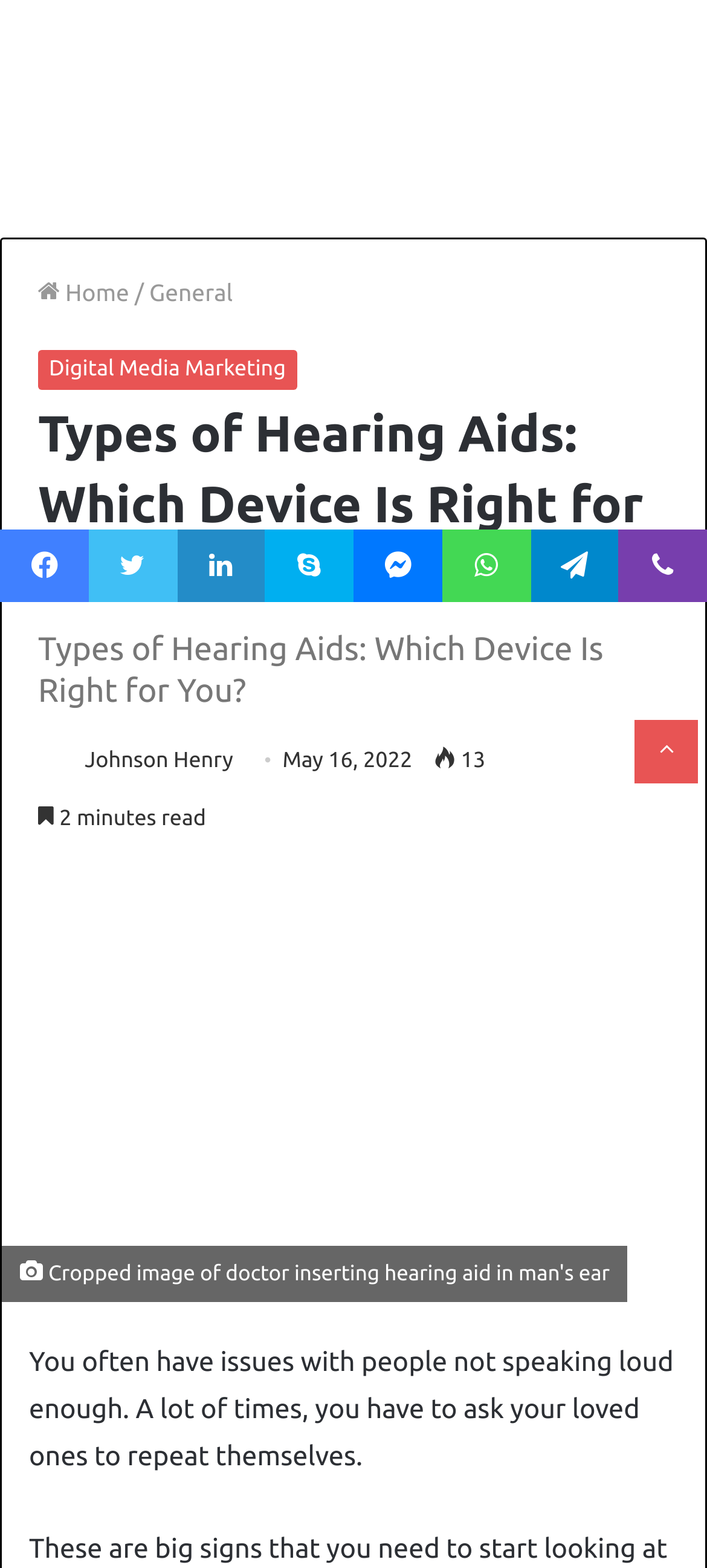Bounding box coordinates are specified in the format (top-left x, top-left y, bottom-right x, bottom-right y). All values are floating point numbers bounded between 0 and 1. Please provide the bounding box coordinate of the region this sentence describes: Digital Media Marketing​

[0.054, 0.223, 0.42, 0.248]